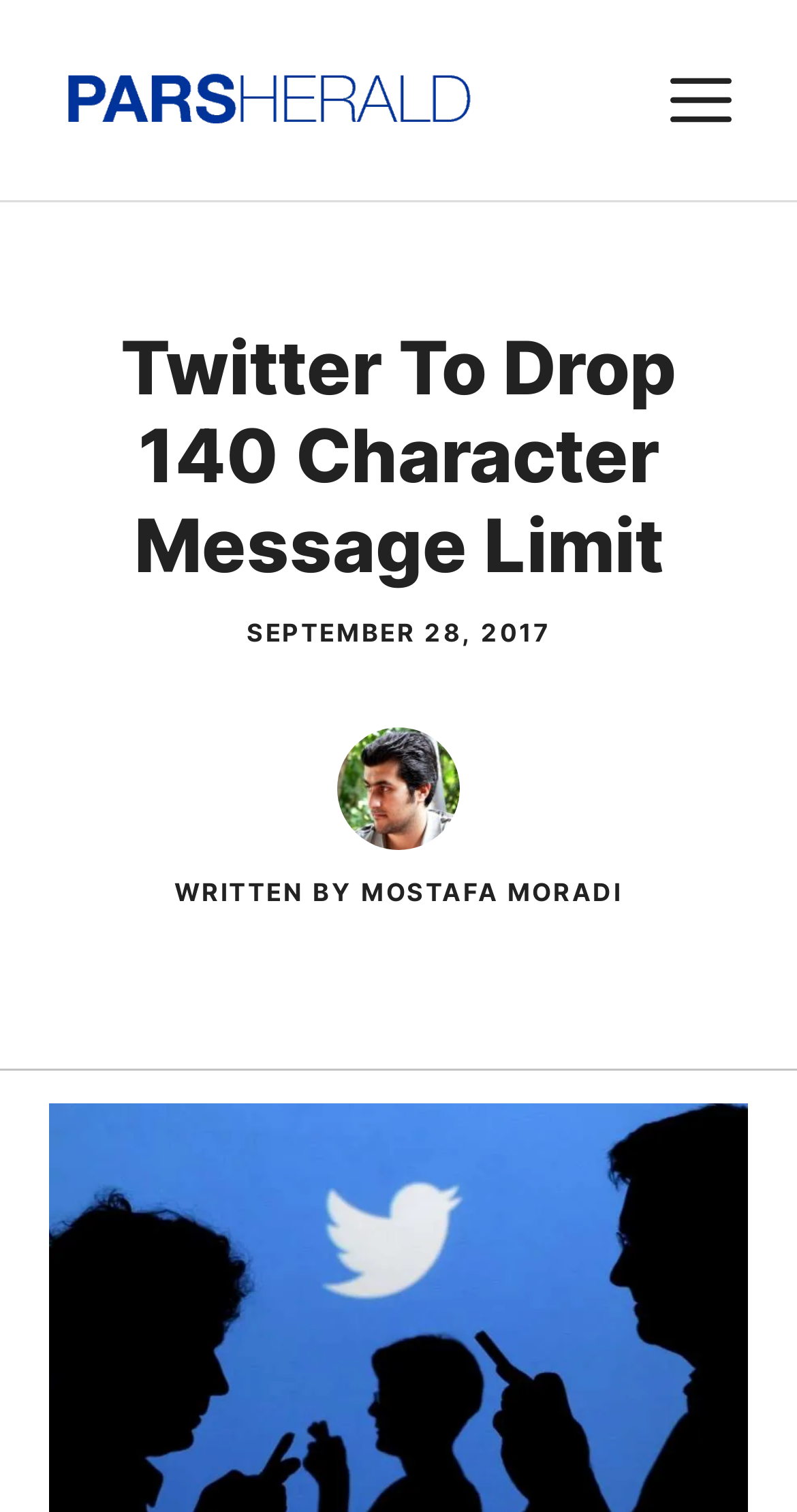What is the type of the 'MENU' button?
Provide a fully detailed and comprehensive answer to the question.

I found the type of the 'MENU' button by looking at the navigation element, which is located at the top-right corner of the page and has a bounding box of [0.841, 0.039, 0.918, 0.093]. The element within this navigation element is a button with the text 'MENU', which indicates its type.